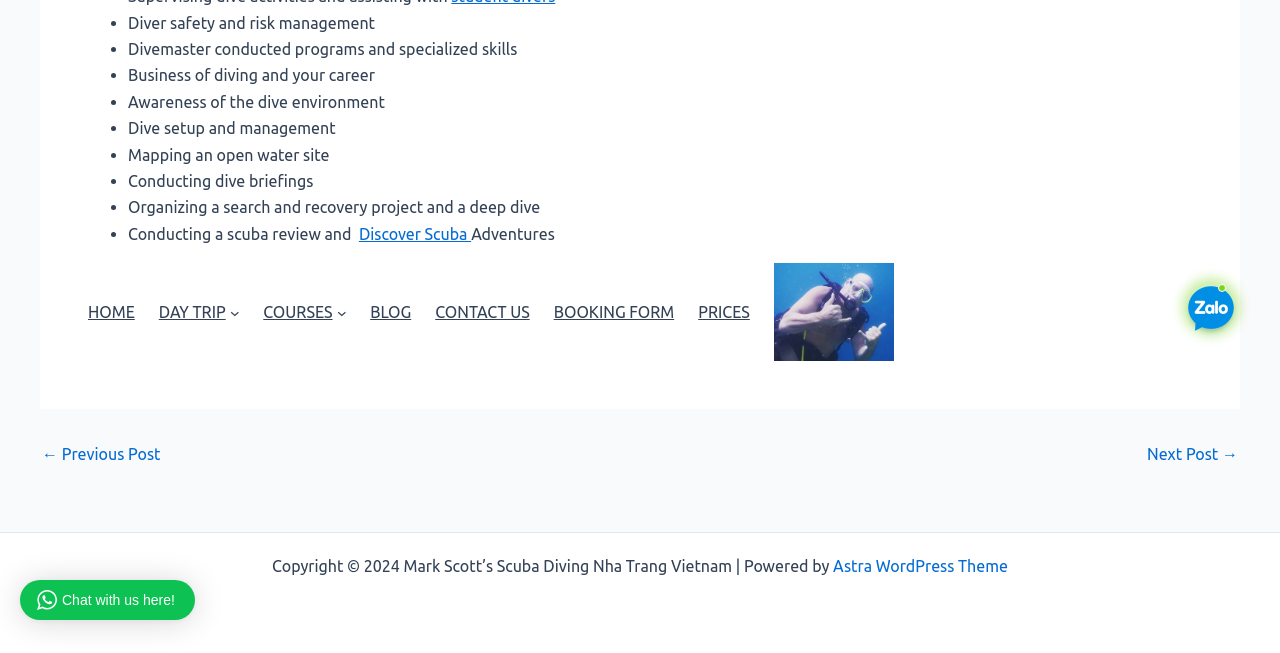Locate the UI element described as follows: "PRICES". Return the bounding box coordinates as four float numbers between 0 and 1 in the order [left, top, right, bottom].

[0.545, 0.458, 0.586, 0.498]